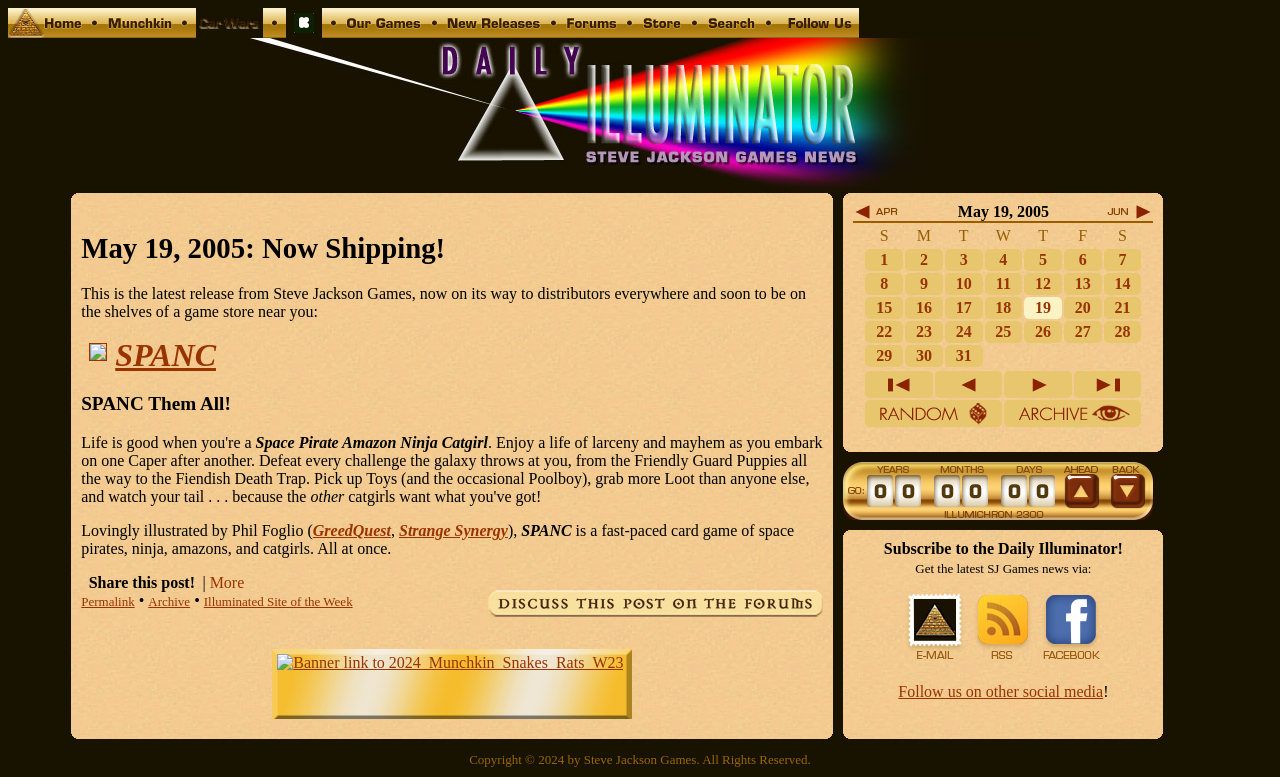Reply to the question with a brief word or phrase: What is the name of the illustrator of SPANC?

Phil Foglio